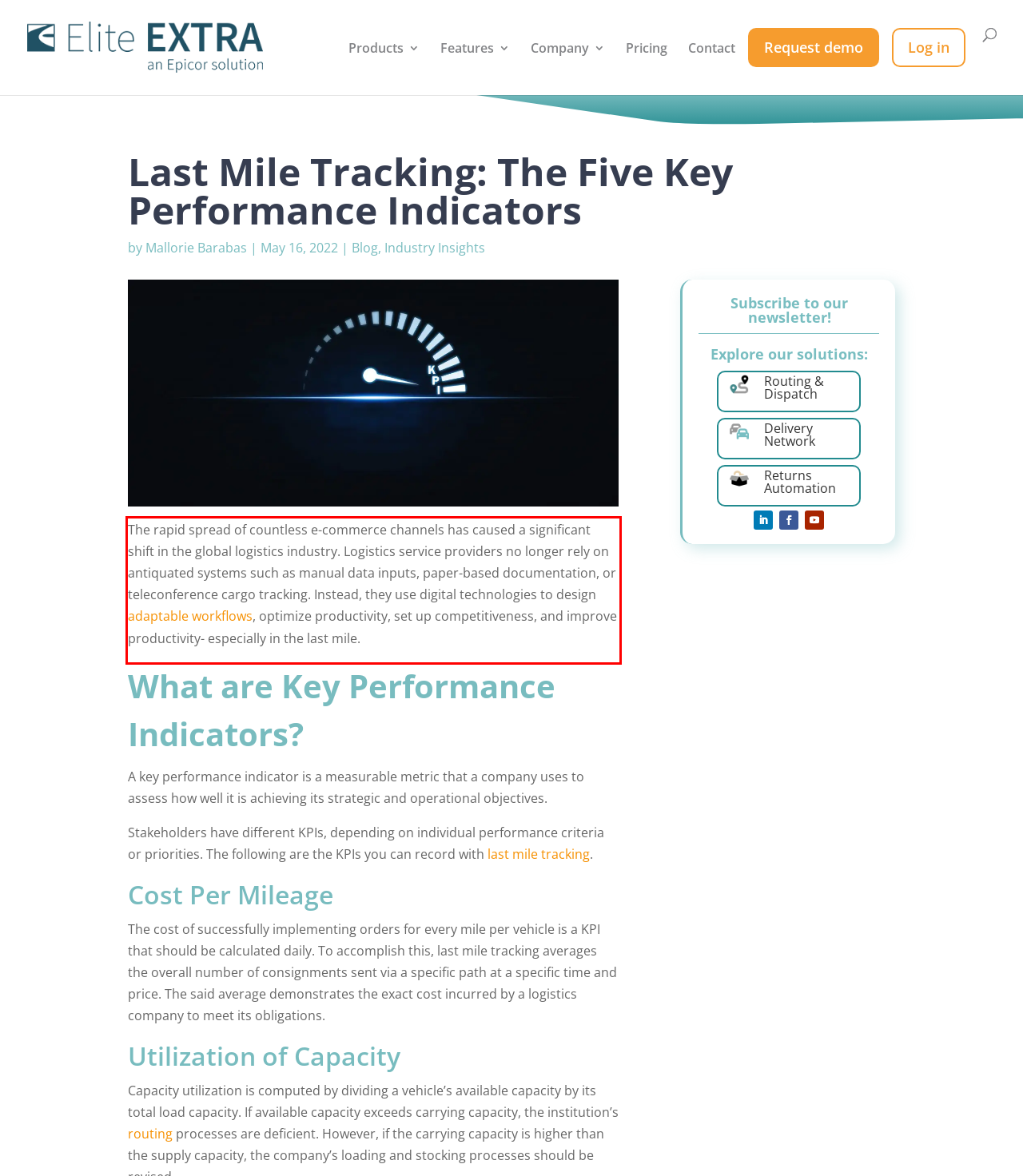Identify the text inside the red bounding box on the provided webpage screenshot by performing OCR.

The rapid spread of countless e-commerce channels has caused a significant shift in the global logistics industry. Logistics service providers no longer rely on antiquated systems such as manual data inputs, paper-based documentation, or teleconference cargo tracking. Instead, they use digital technologies to design adaptable workflows, optimize productivity, set up competitiveness, and improve productivity- especially in the last mile.